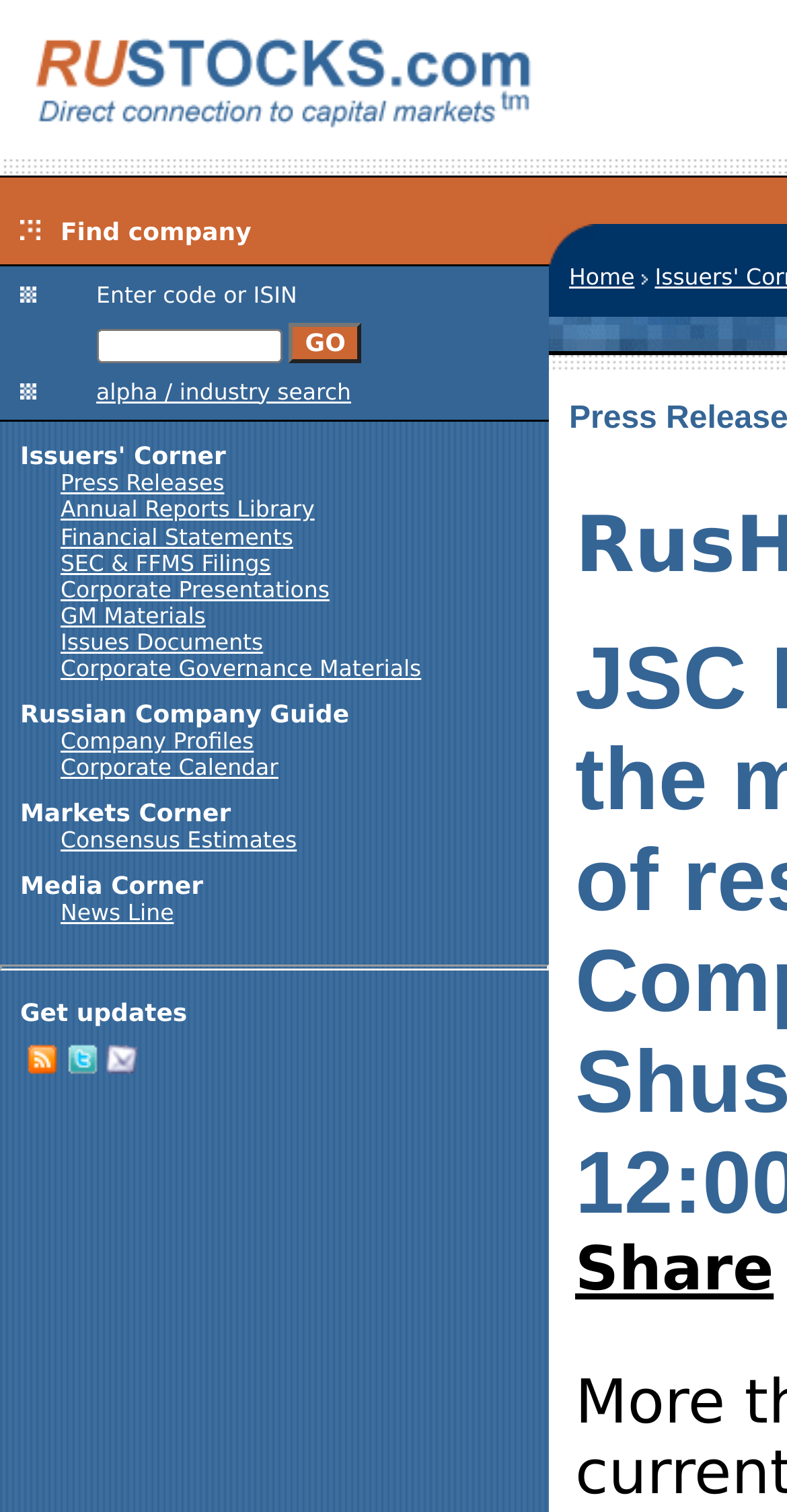Given the element description: "Russian Company Guide", predict the bounding box coordinates of this UI element. The coordinates must be four float numbers between 0 and 1, given as [left, top, right, bottom].

[0.026, 0.463, 0.444, 0.482]